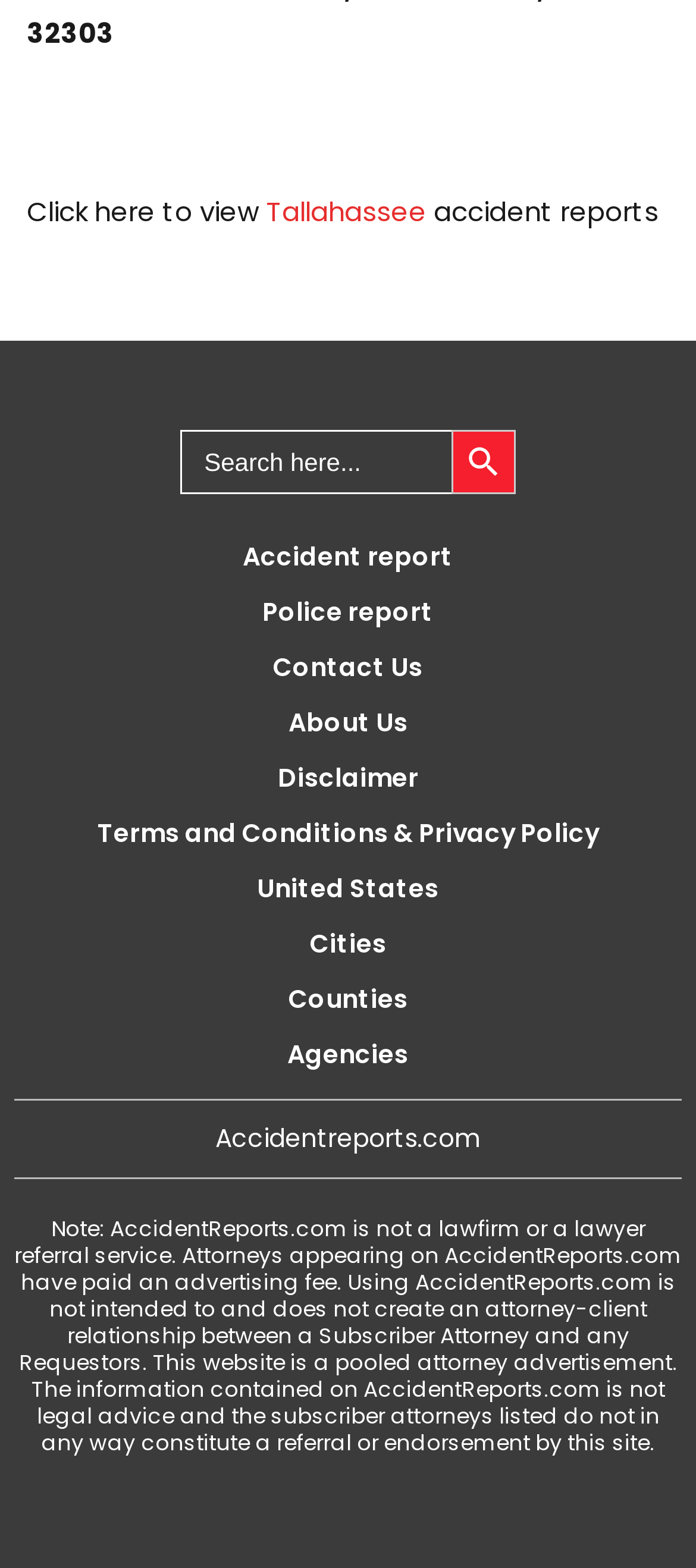Identify the bounding box coordinates for the region to click in order to carry out this instruction: "Contact Us". Provide the coordinates using four float numbers between 0 and 1, formatted as [left, top, right, bottom].

[0.392, 0.414, 0.608, 0.436]